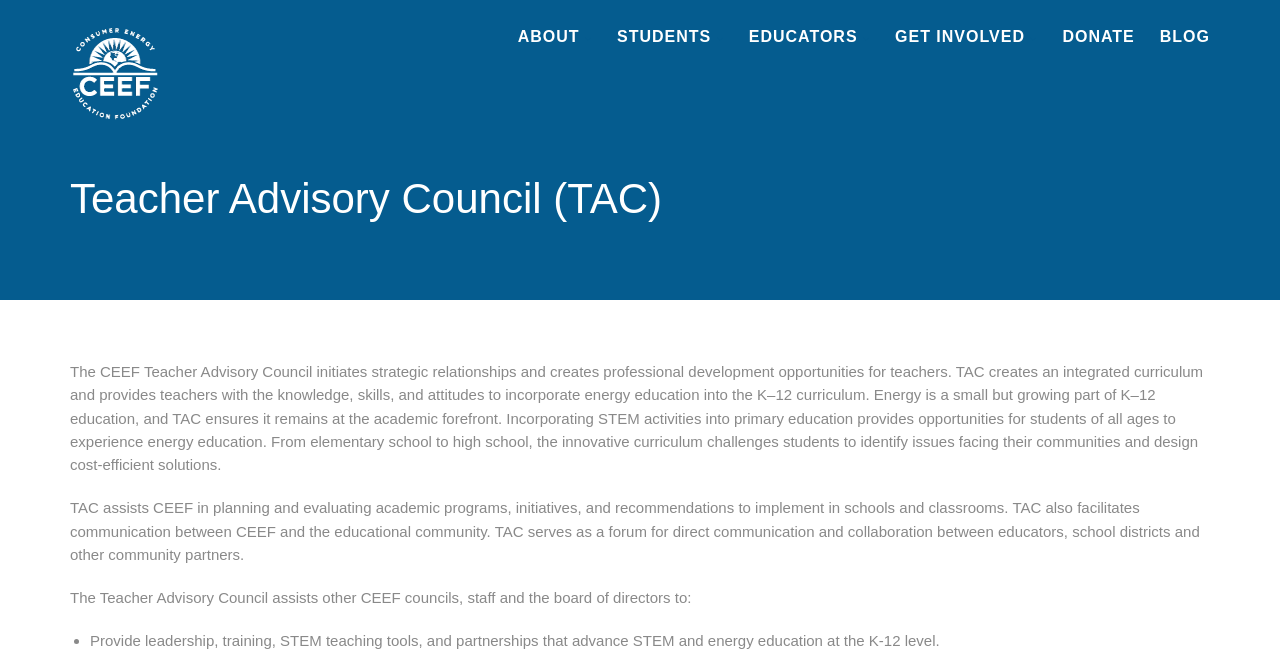Use a single word or phrase to answer the following:
What does TAC assist CEEF with?

Planning and evaluating academic programs